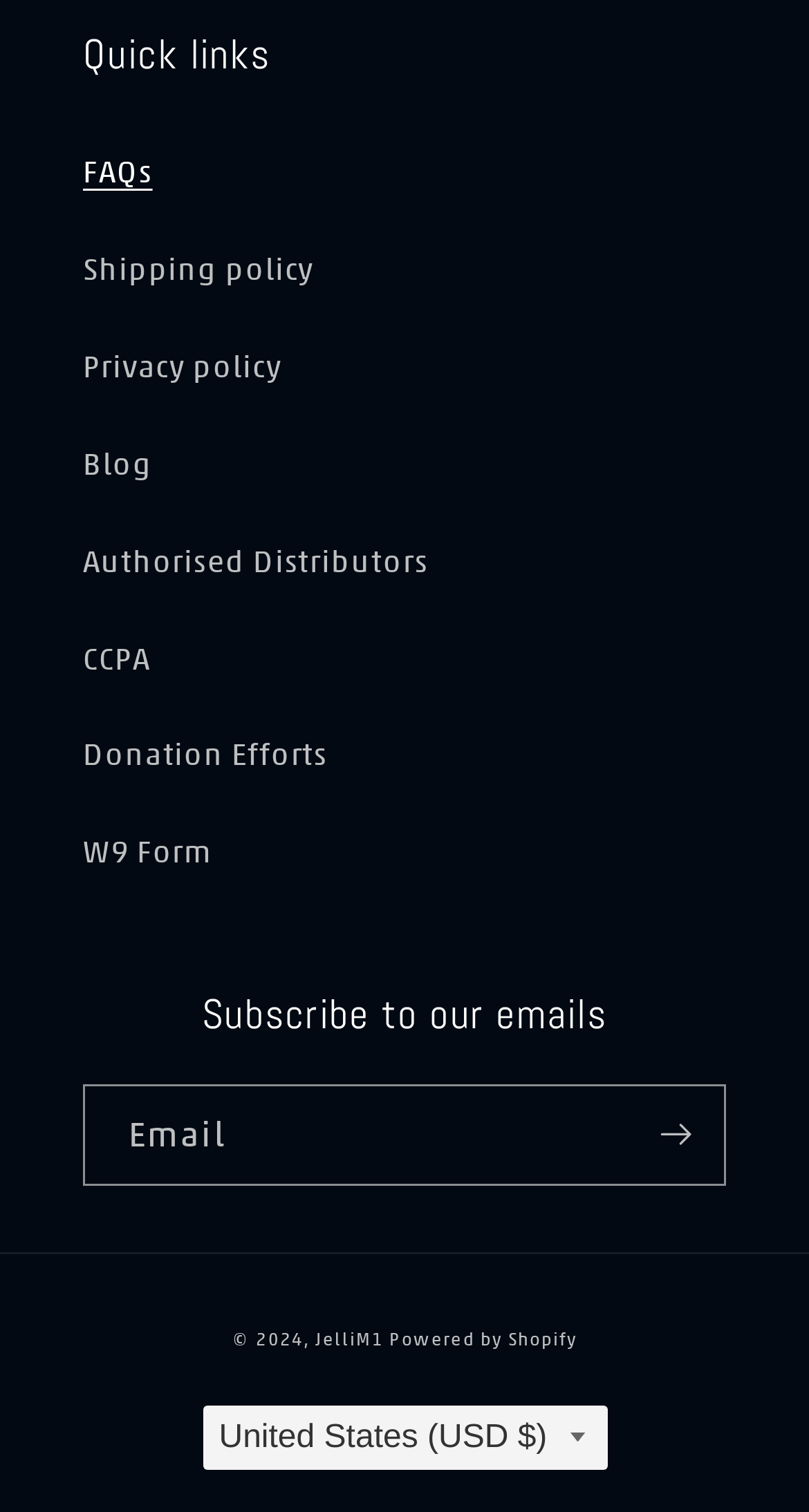What can be selected from the combobox?
Provide an in-depth and detailed answer to the question.

The combobox allows users to select their country or region, with options available in the dropdown menu.